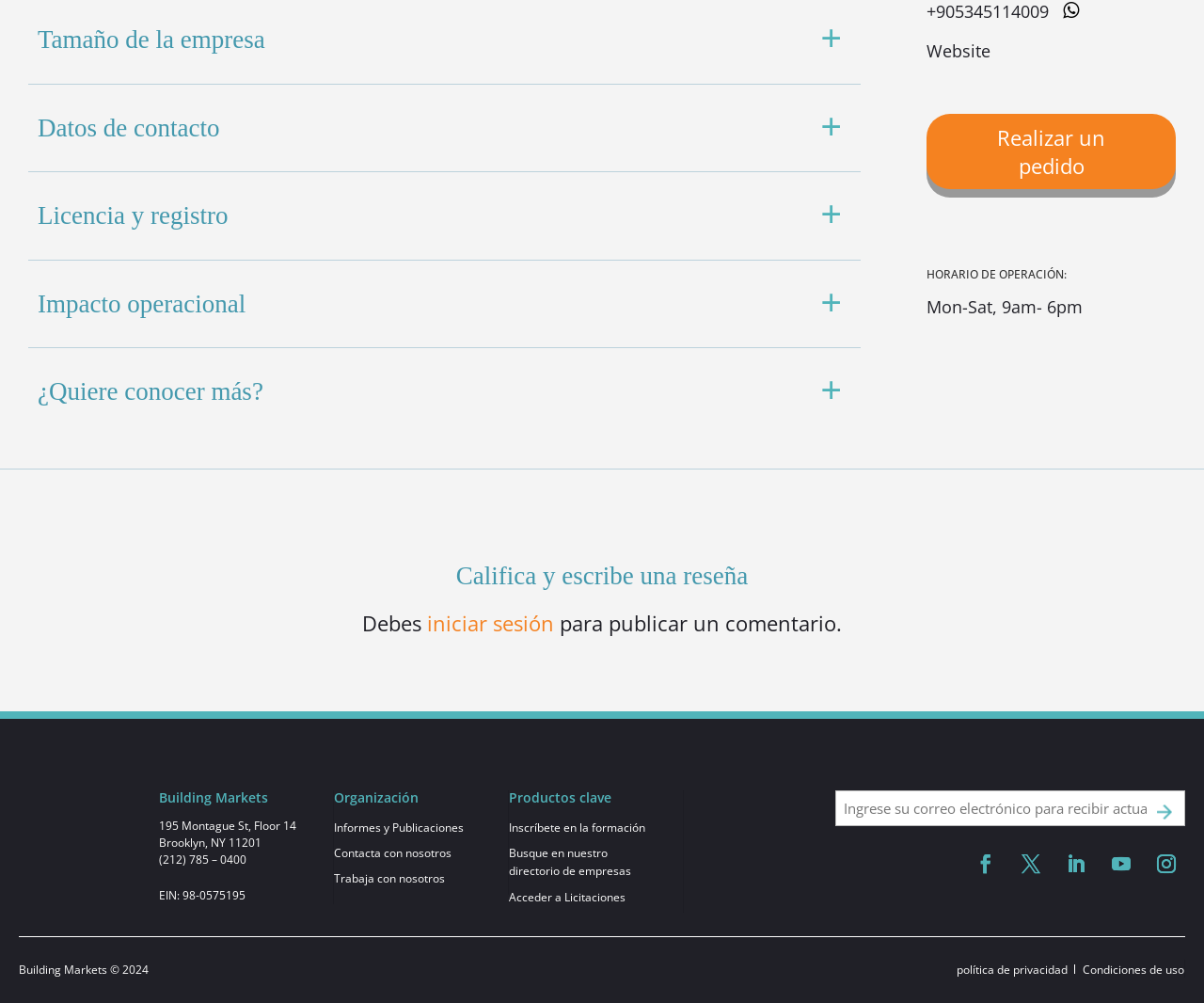What is the company's phone number?
Please use the image to deliver a detailed and complete answer.

I found the company's phone number by looking at the static text '(212) 785 – 0400' which is located near the company's address.